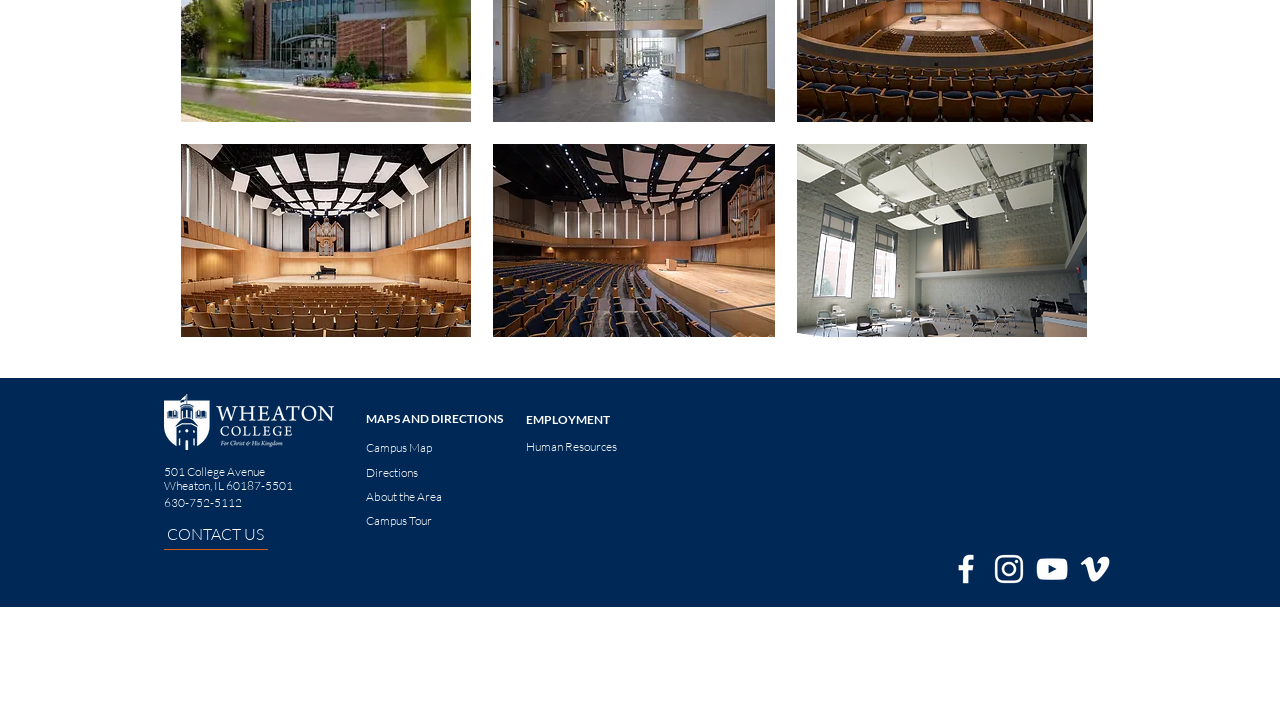Using the provided element description, identify the bounding box coordinates as (top-left x, top-left y, bottom-right x, bottom-right y). Ensure all values are between 0 and 1. Description: CONTACT US

[0.128, 0.751, 0.206, 0.772]